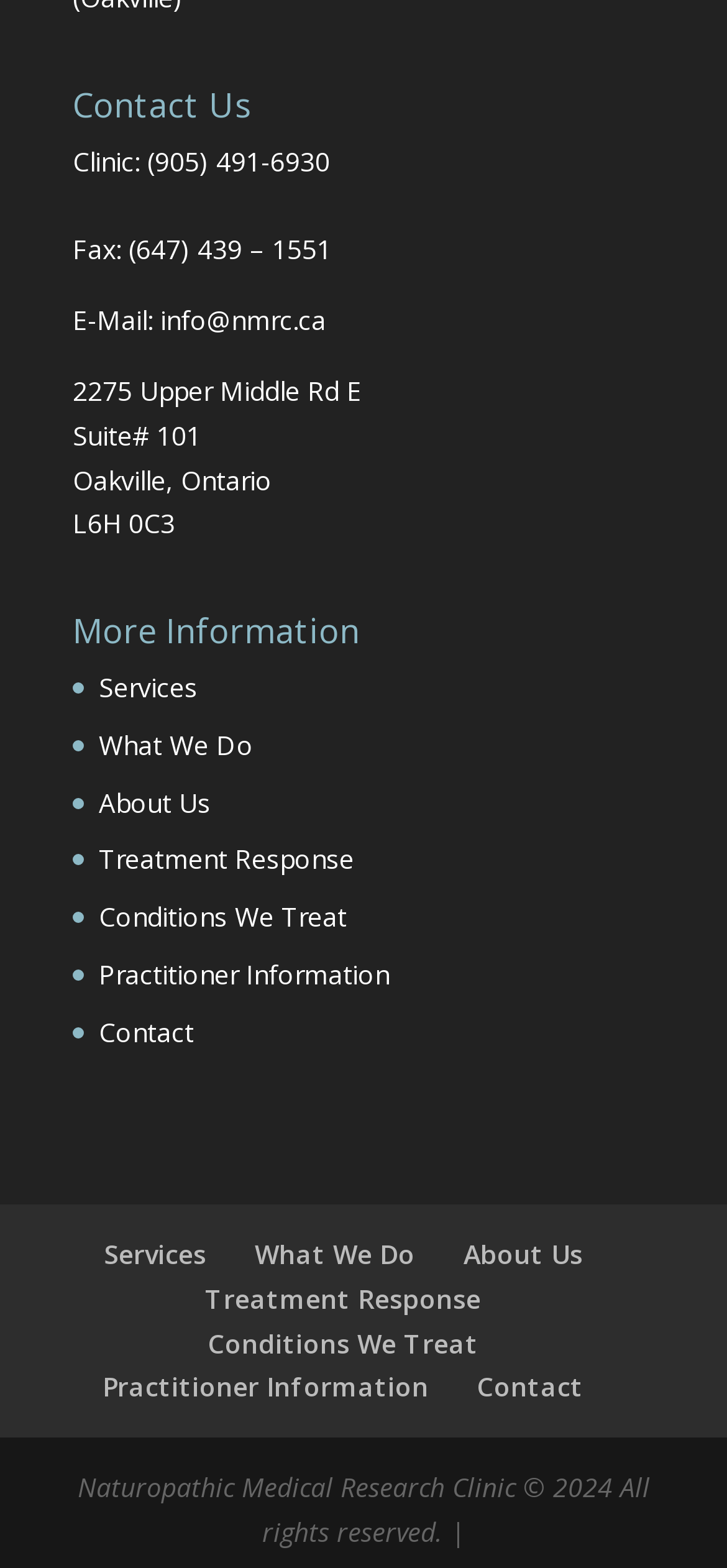How many links are there in the 'More Information' section?
Using the image, elaborate on the answer with as much detail as possible.

The 'More Information' section is located in the middle of the webpage and contains several links. By counting the links, we can see that there are 6 links in total, which are 'Services', 'What We Do', 'About Us', 'Treatment Response', 'Conditions We Treat', and 'Practitioner Information'.